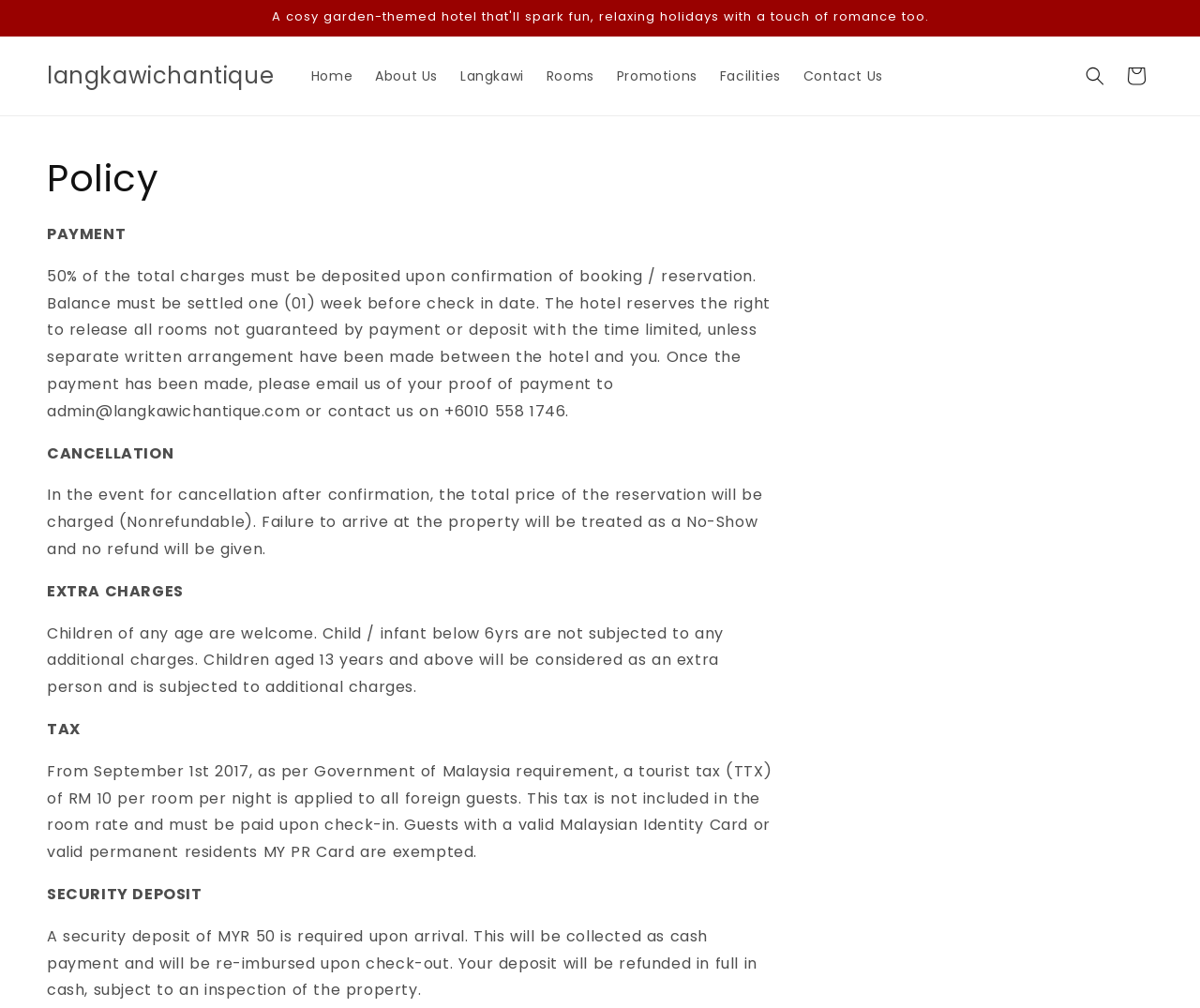Given the webpage screenshot and the description, determine the bounding box coordinates (top-left x, top-left y, bottom-right x, bottom-right y) that define the location of the UI element matching this description: Promotions

[0.504, 0.056, 0.59, 0.095]